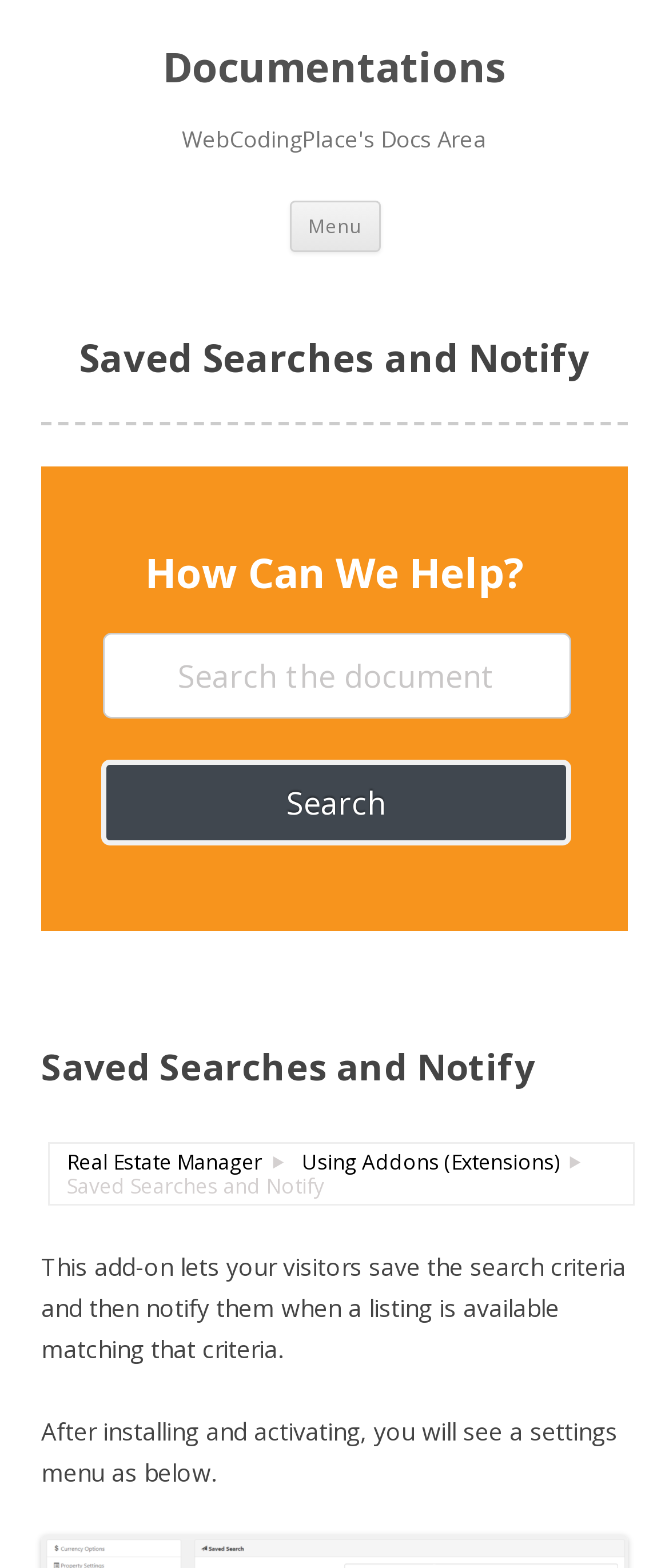What is the text of the search box?
Please provide a single word or phrase based on the screenshot.

Search the documentation...